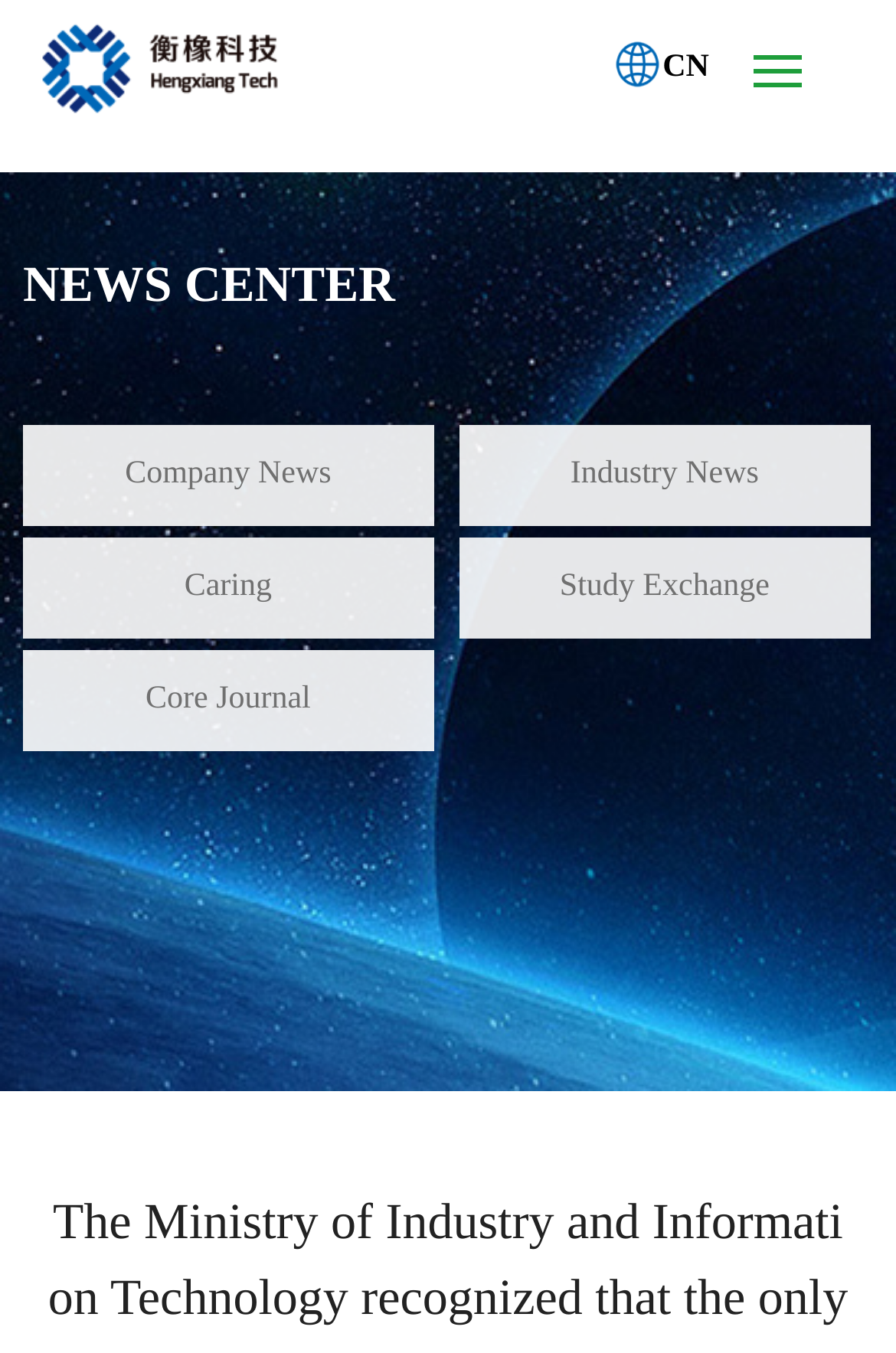Look at the image and write a detailed answer to the question: 
What is the category of news in the NEWS CENTER section?

In the NEWS CENTER section, there are 4 categories of news: 'Company News', 'Industry News', 'Caring', and 'Study Exchange'.